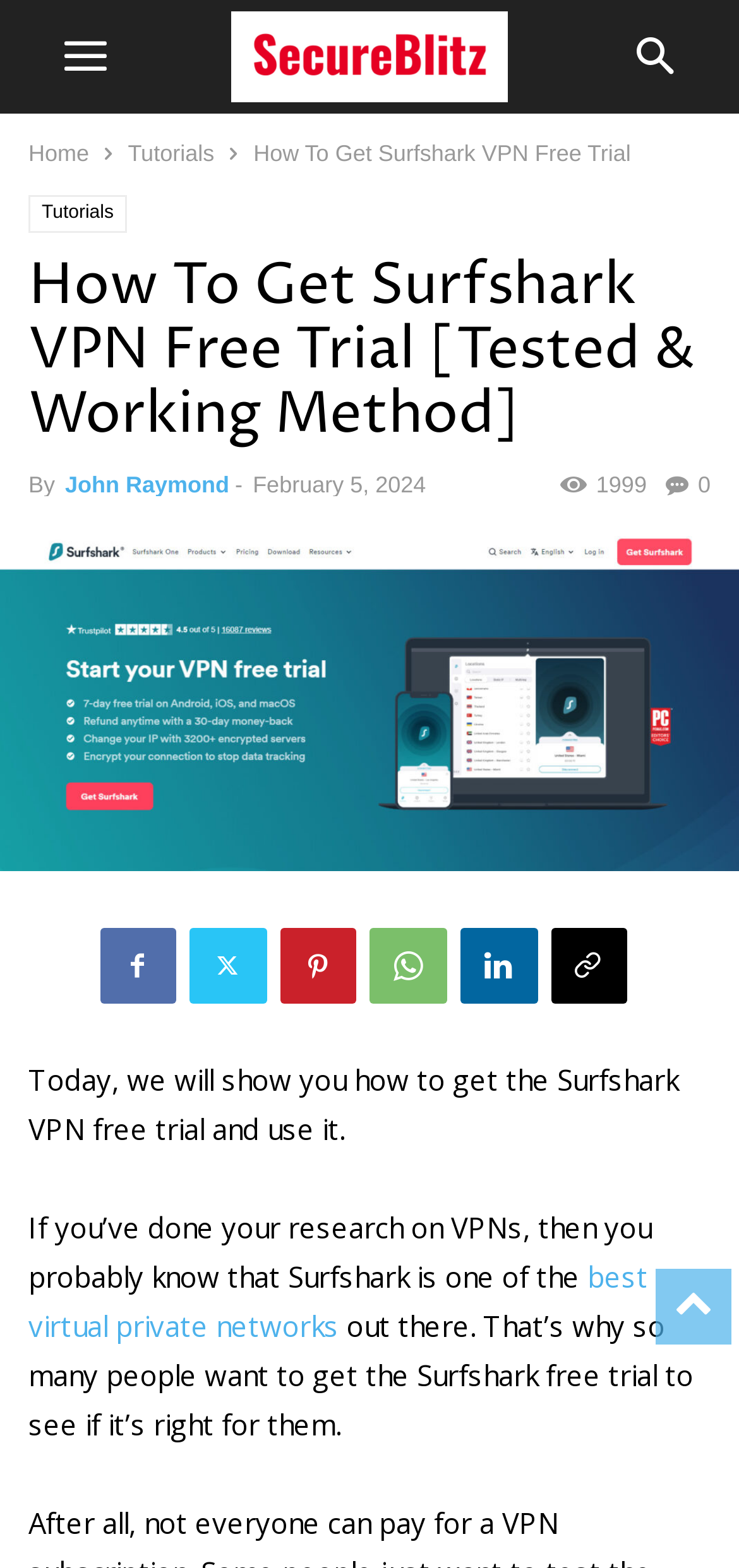Please respond to the question with a concise word or phrase:
What is the logo at the top of the webpage?

SecureBlitz